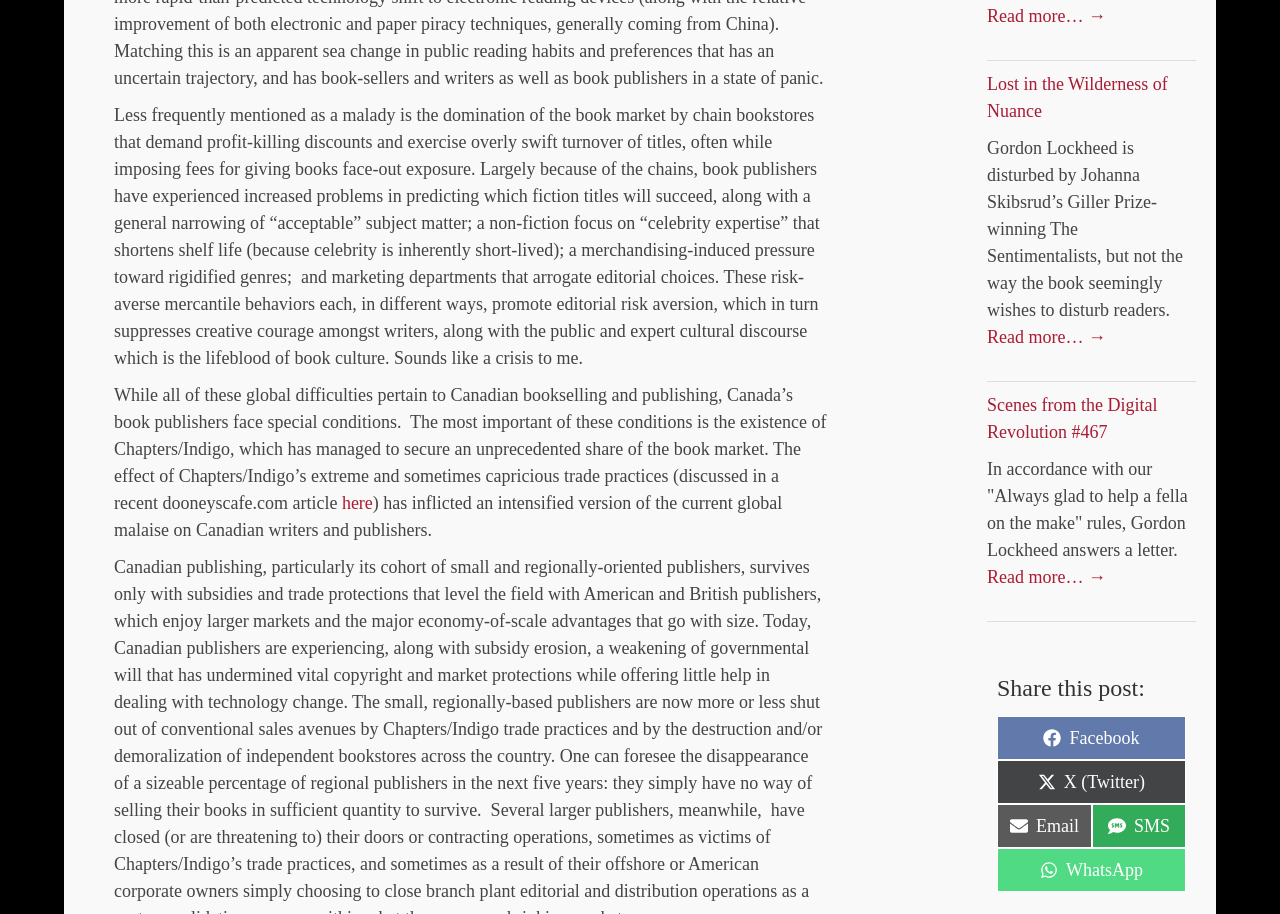Identify the bounding box of the UI element that matches this description: "Share on X (Twitter)".

[0.779, 0.831, 0.927, 0.879]